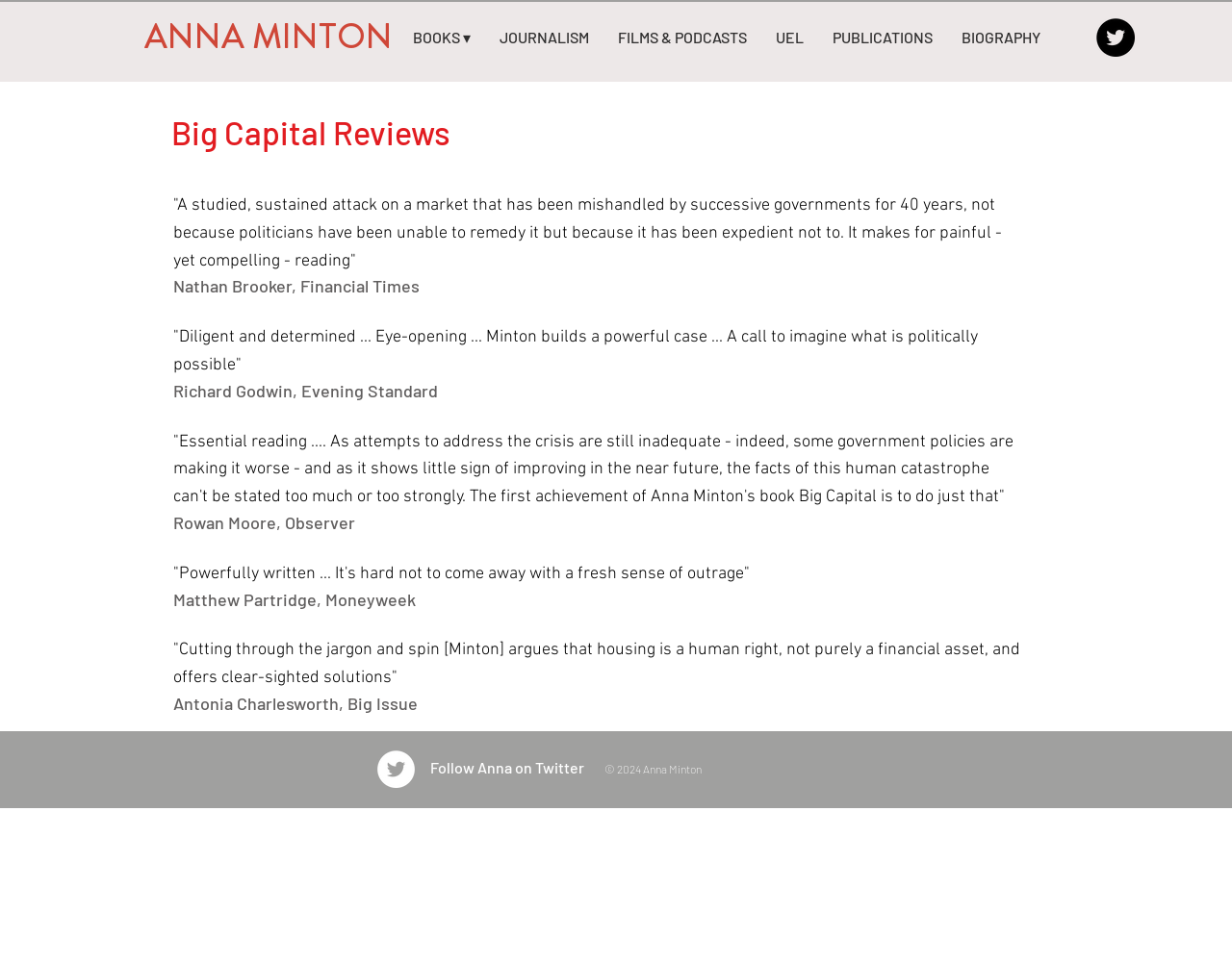Using the information shown in the image, answer the question with as much detail as possible: Who is the author of Big Capital?

The answer can be found by looking at the heading 'ANNA MINTON' at the top of the webpage, which suggests that Anna Minton is the author of the book Big Capital.